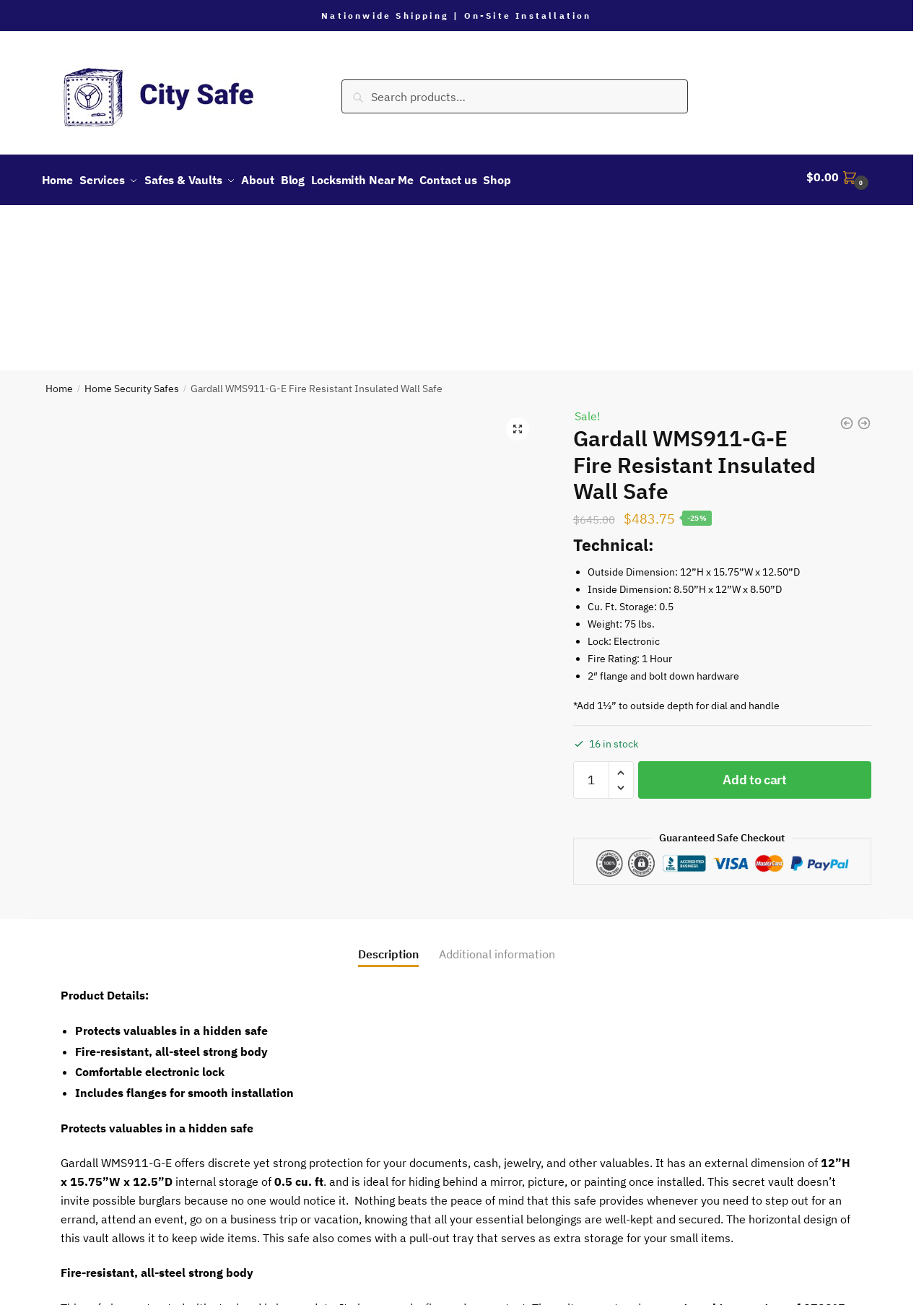Please reply to the following question with a single word or a short phrase:
What is the weight of the safe?

75 lbs.